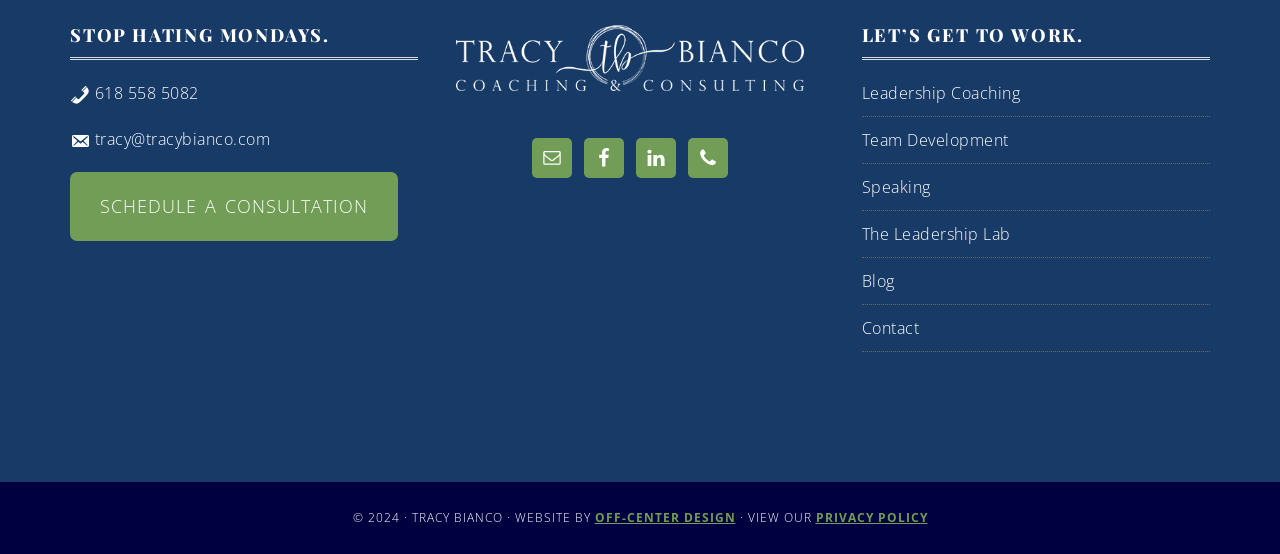Based on the element description Schedule a Consultation, identify the bounding box of the UI element in the given webpage screenshot. The coordinates should be in the format (top-left x, top-left y, bottom-right x, bottom-right y) and must be between 0 and 1.

[0.055, 0.31, 0.311, 0.435]